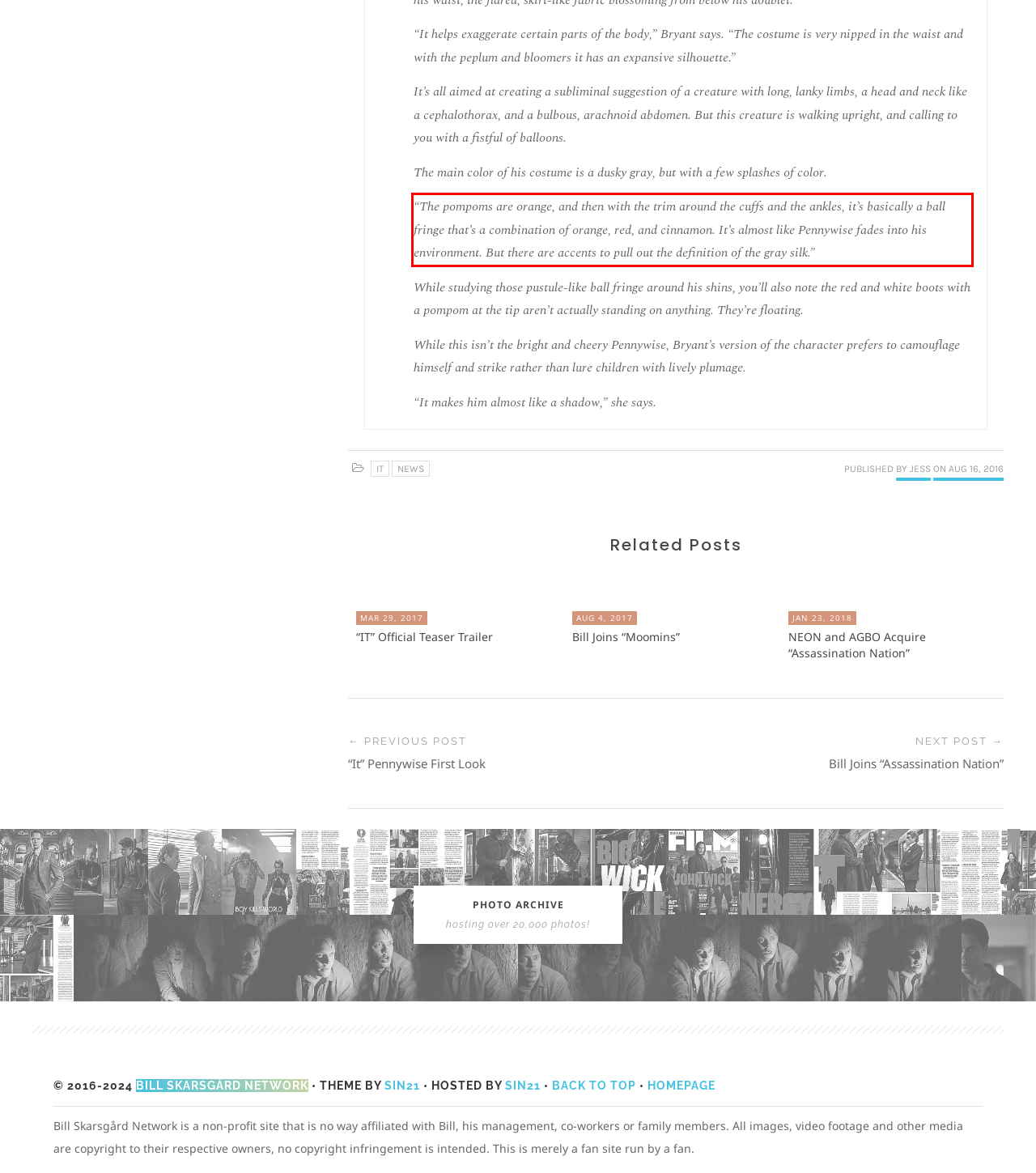Given a webpage screenshot, locate the red bounding box and extract the text content found inside it.

“The pompoms are orange, and then with the trim around the cuffs and the ankles, it’s basically a ball fringe that’s a combination of orange, red, and cinnamon. It’s almost like Pennywise fades into his environment. But there are accents to pull out the definition of the gray silk.”